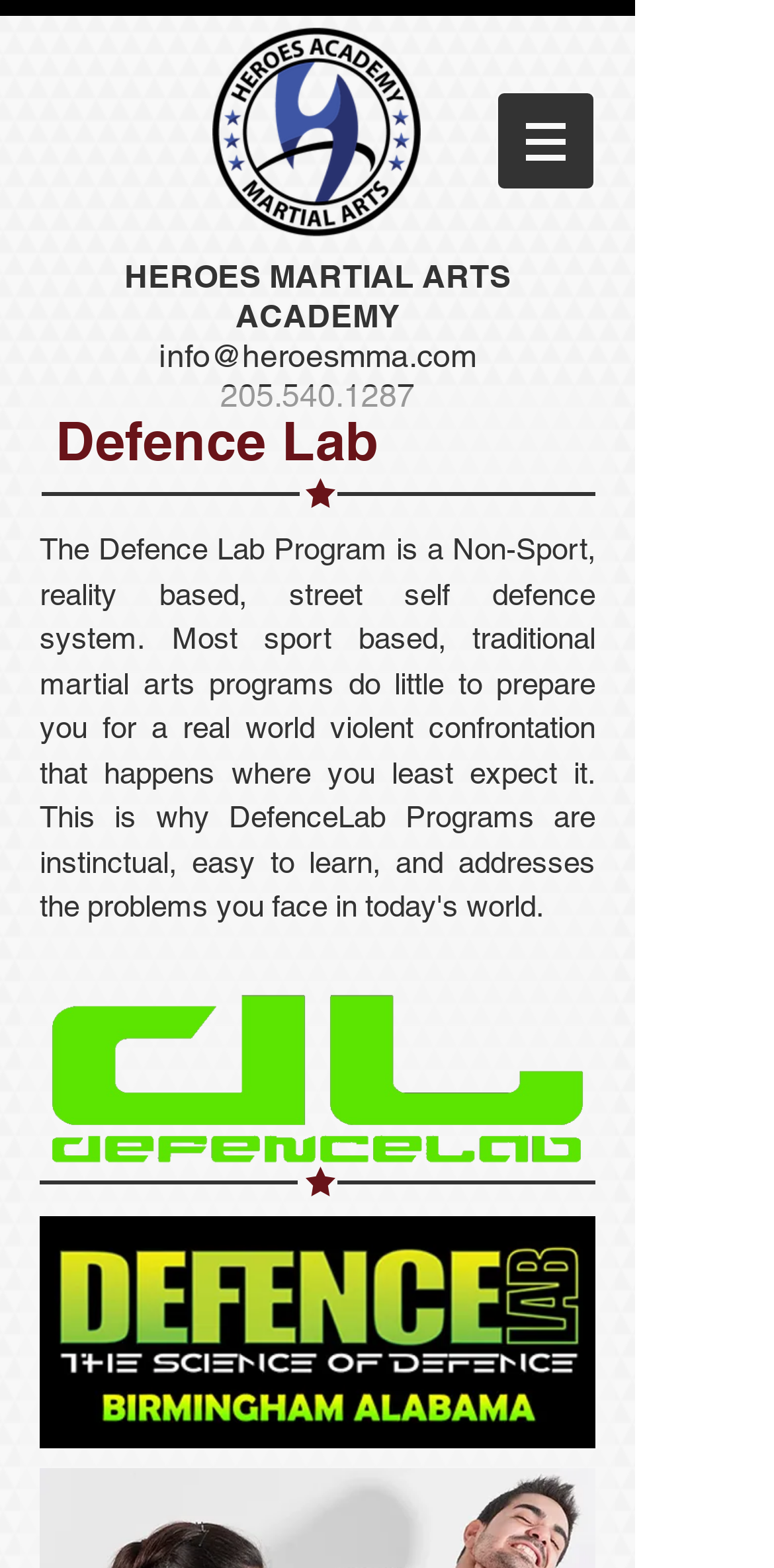What type of martial arts is offered by the academy?
Based on the visual details in the image, please answer the question thoroughly.

The type of martial arts offered by the academy can be inferred from the image element with the text 'Karate in Trussville' which is located at the bottom of the webpage.